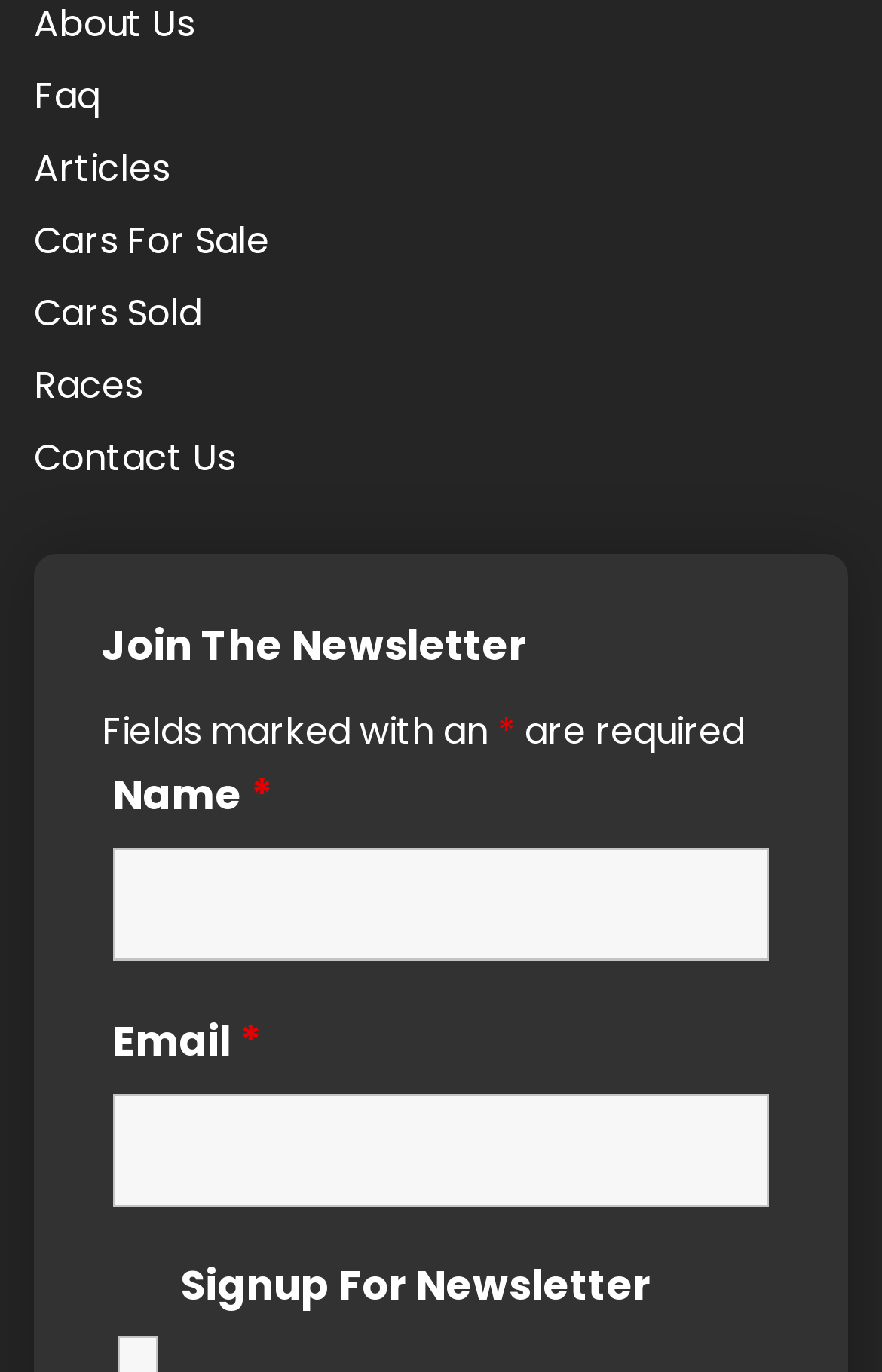Show the bounding box coordinates for the HTML element described as: "Cars For Sale".

[0.038, 0.156, 0.305, 0.194]